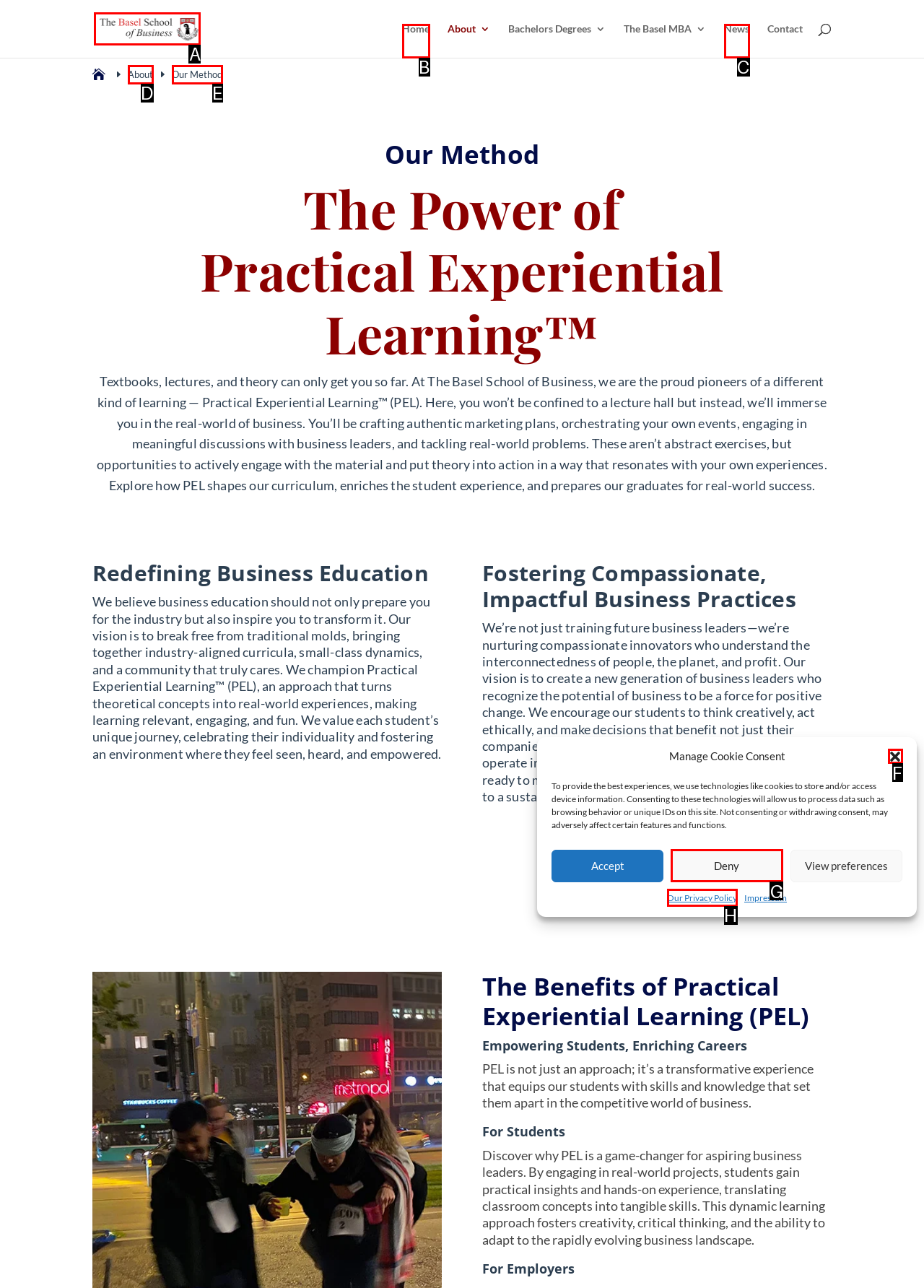Which HTML element should be clicked to complete the task: Click the Basel School of Business logo? Answer with the letter of the corresponding option.

A